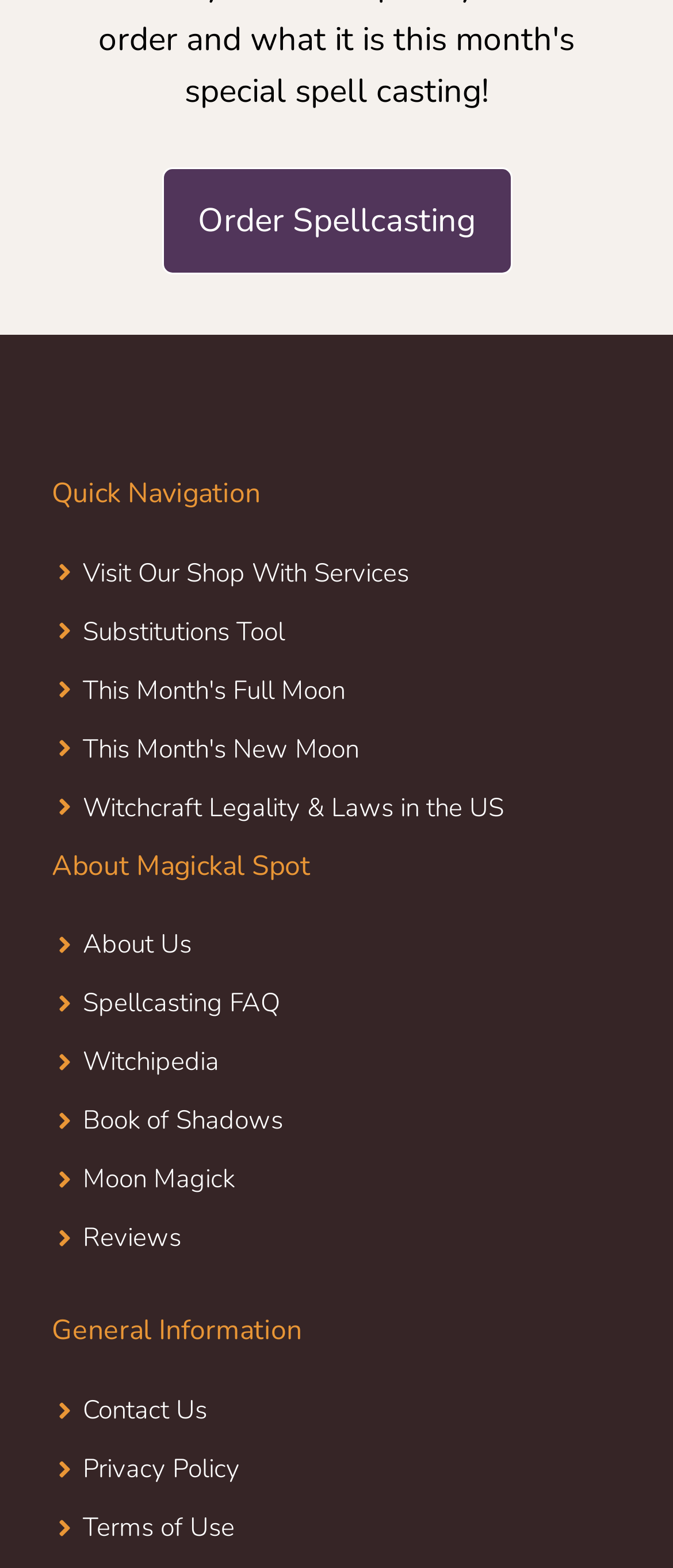Please find and report the bounding box coordinates of the element to click in order to perform the following action: "Contact us". The coordinates should be expressed as four float numbers between 0 and 1, in the format [left, top, right, bottom].

[0.123, 0.888, 0.308, 0.91]